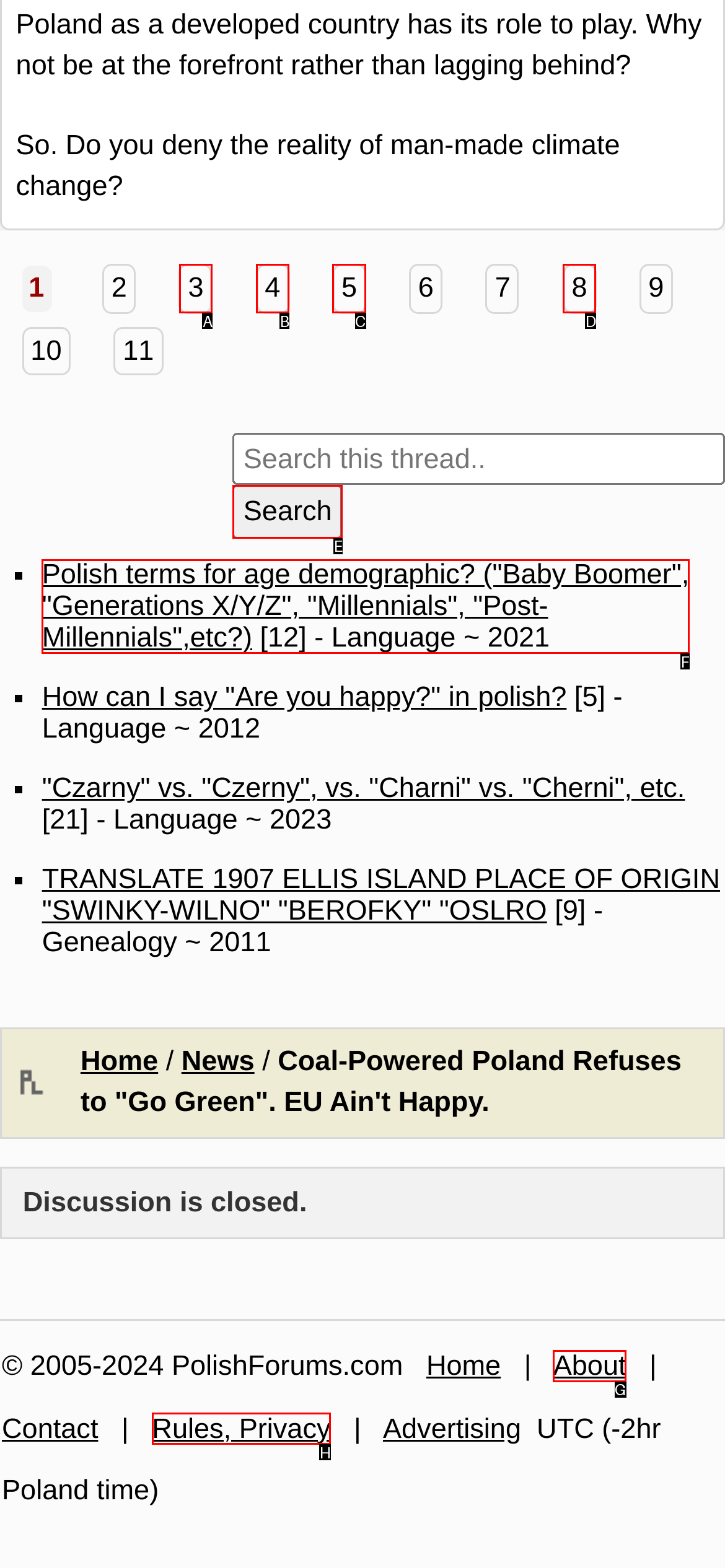Determine the letter of the element to click to accomplish this task: Click on the link to discuss Polish terms for age demographic. Respond with the letter.

F